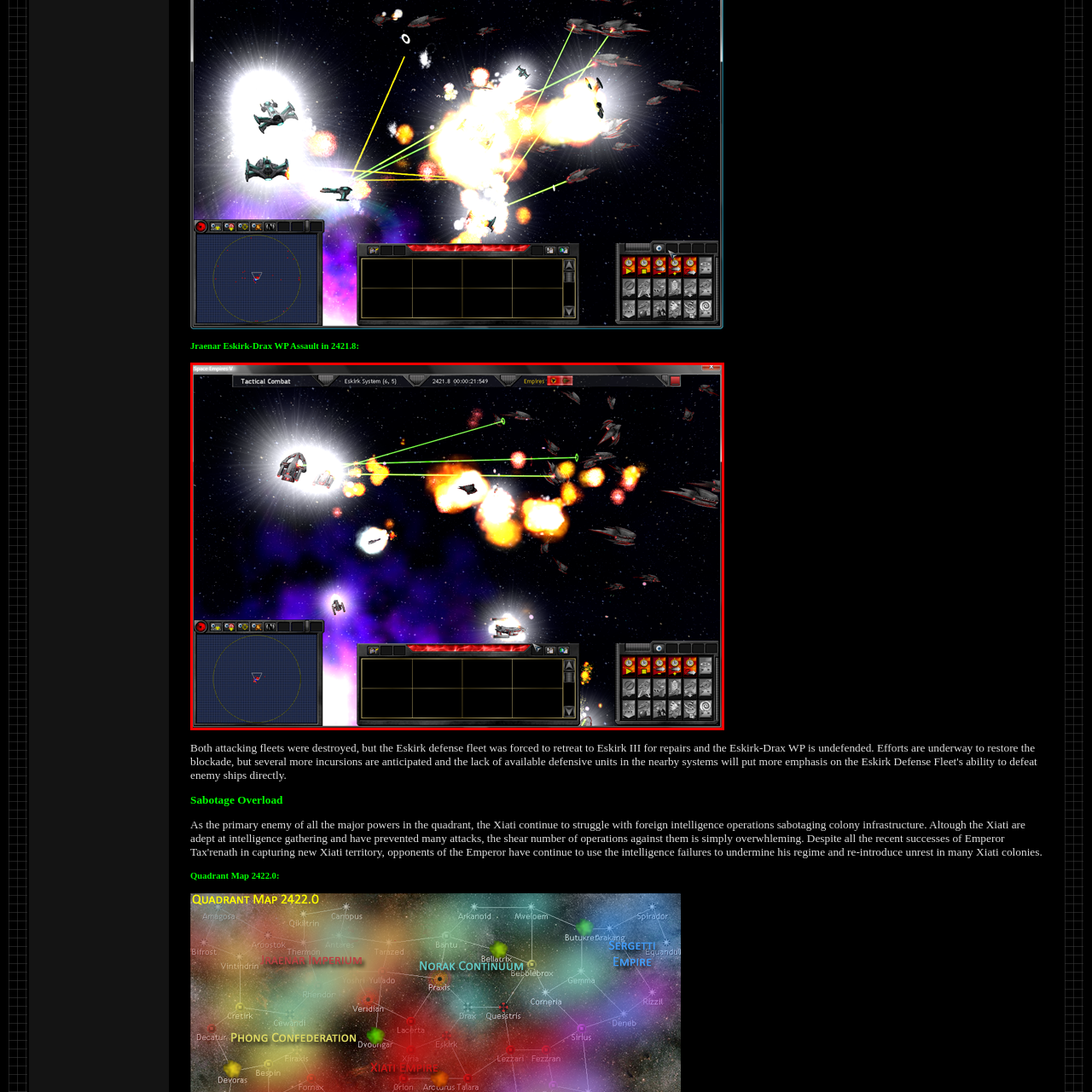What do the green lines in the image represent?
Observe the image part marked by the red bounding box and give a detailed answer to the question.

According to the caption, the green lines are 'strategically positioned' and 'showcase the precision maneuvers of the ships as they navigate through the chaos', implying that they represent the targeting paths of the spacecraft.